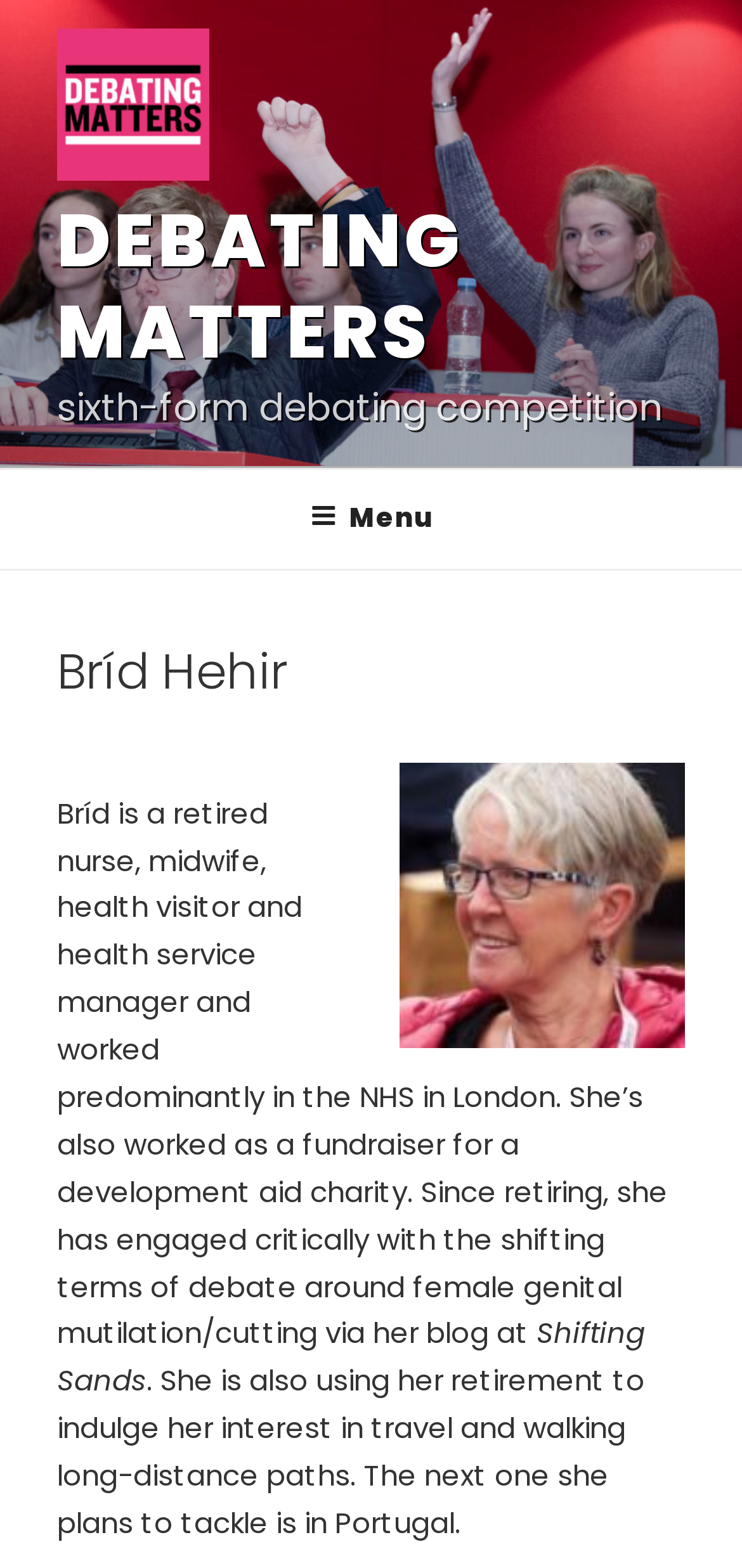Find the coordinates for the bounding box of the element with this description: "parent_node: DEBATING MATTERS".

[0.077, 0.018, 0.321, 0.125]